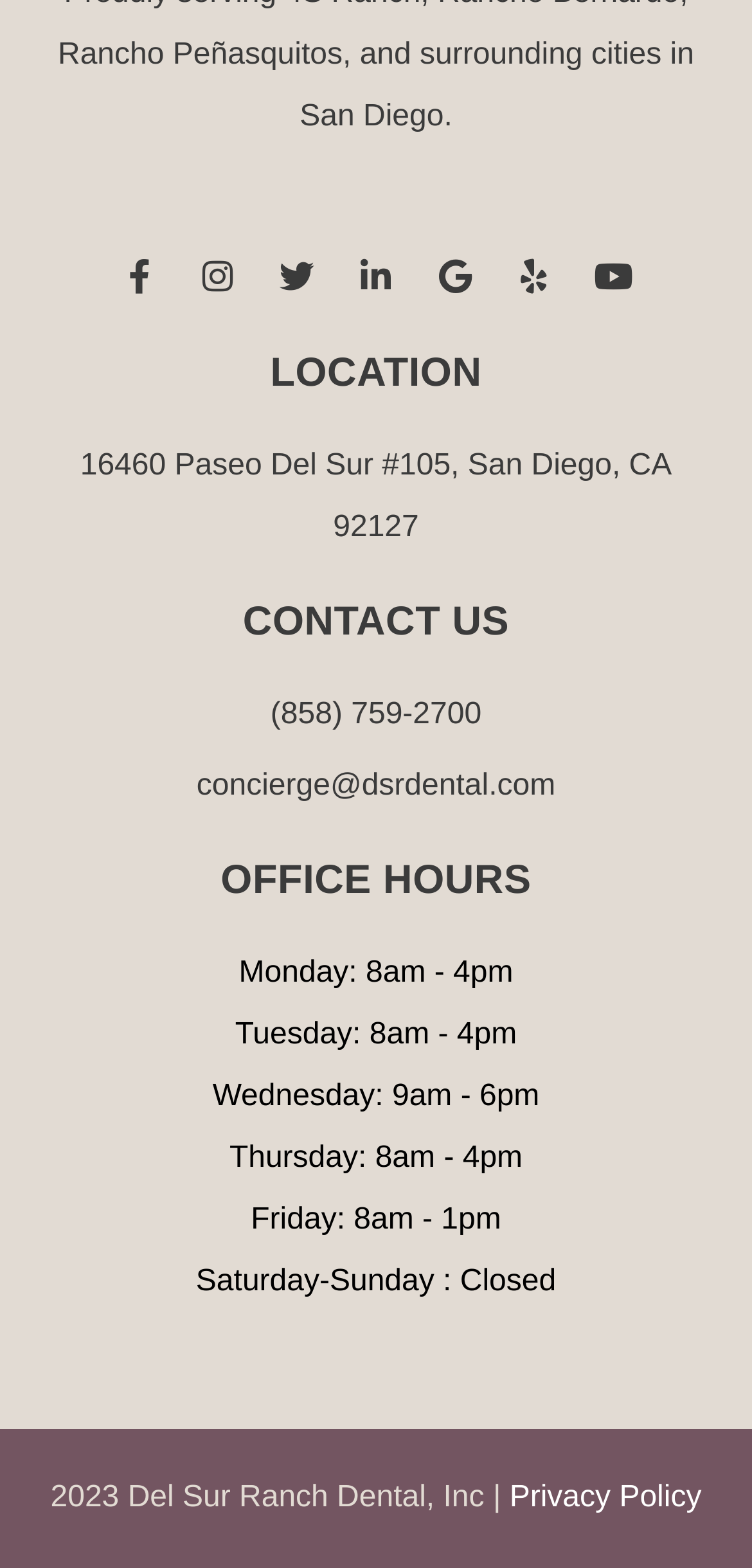Using the webpage screenshot, find the UI element described by Google. Provide the bounding box coordinates in the format (top-left x, top-left y, bottom-right x, bottom-right y), ensuring all values are floating point numbers between 0 and 1.

[0.559, 0.153, 0.651, 0.198]